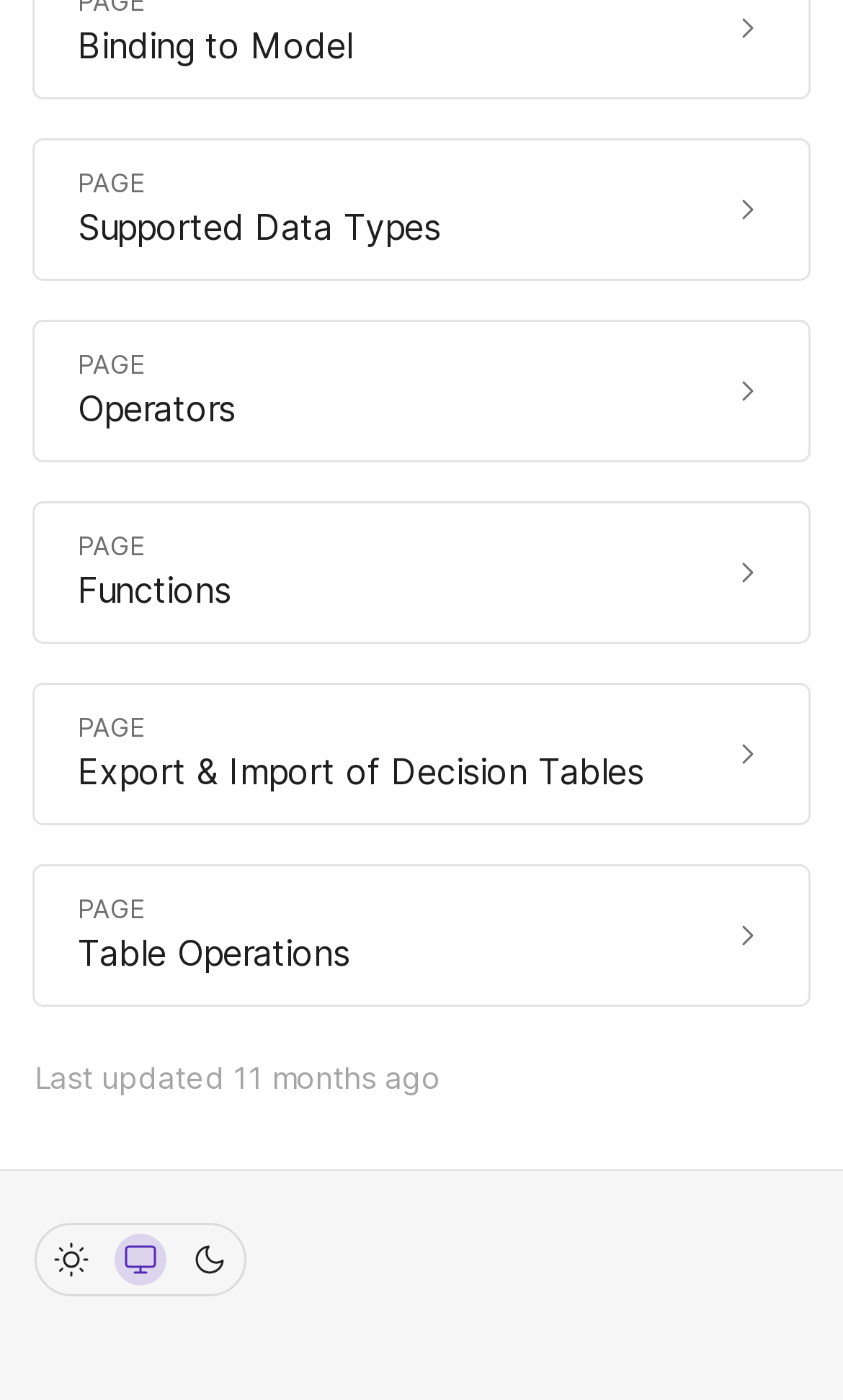Please indicate the bounding box coordinates of the element's region to be clicked to achieve the instruction: "View PAGE Operators". Provide the coordinates as four float numbers between 0 and 1, i.e., [left, top, right, bottom].

[0.041, 0.23, 0.959, 0.329]